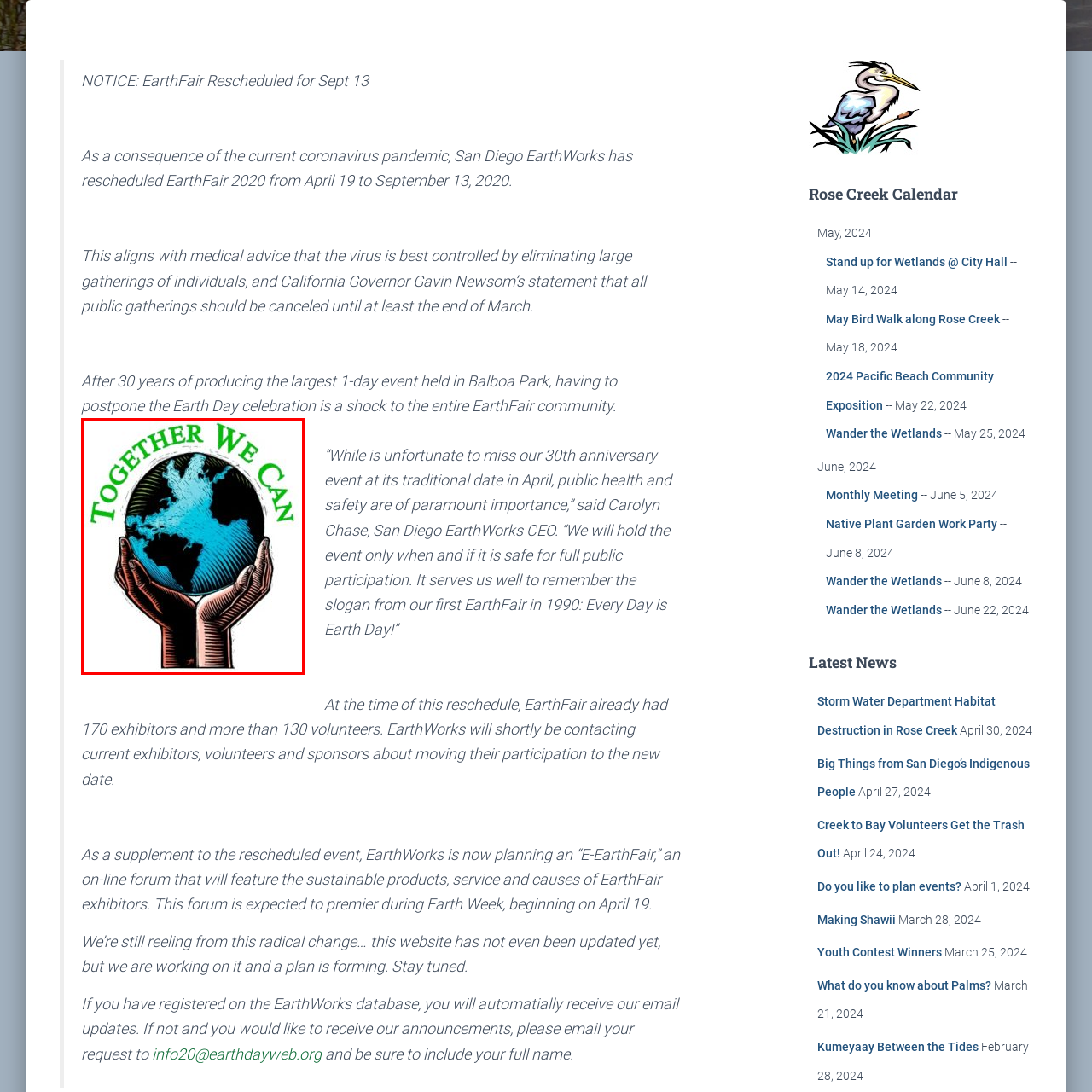Articulate a detailed description of the image inside the red frame.

The image features a stylized representation of the Earth, cradled in the hands of two individuals, symbolizing unity and collective responsibility towards the planet. Above the Earth, the phrase "TOGETHER WE CAN" is prominently displayed in bold green letters, reinforcing the message of cooperation and teamwork in addressing environmental challenges. This artwork resonates with the themes of community engagement and sustainability, aligning with the spirit of the EarthFair event, which emphasizes the importance of collective action for environmental protection. The imagery evokes a sense of hope and determination, encouraging viewers to take part in initiatives aimed at preserving the Earth for future generations.